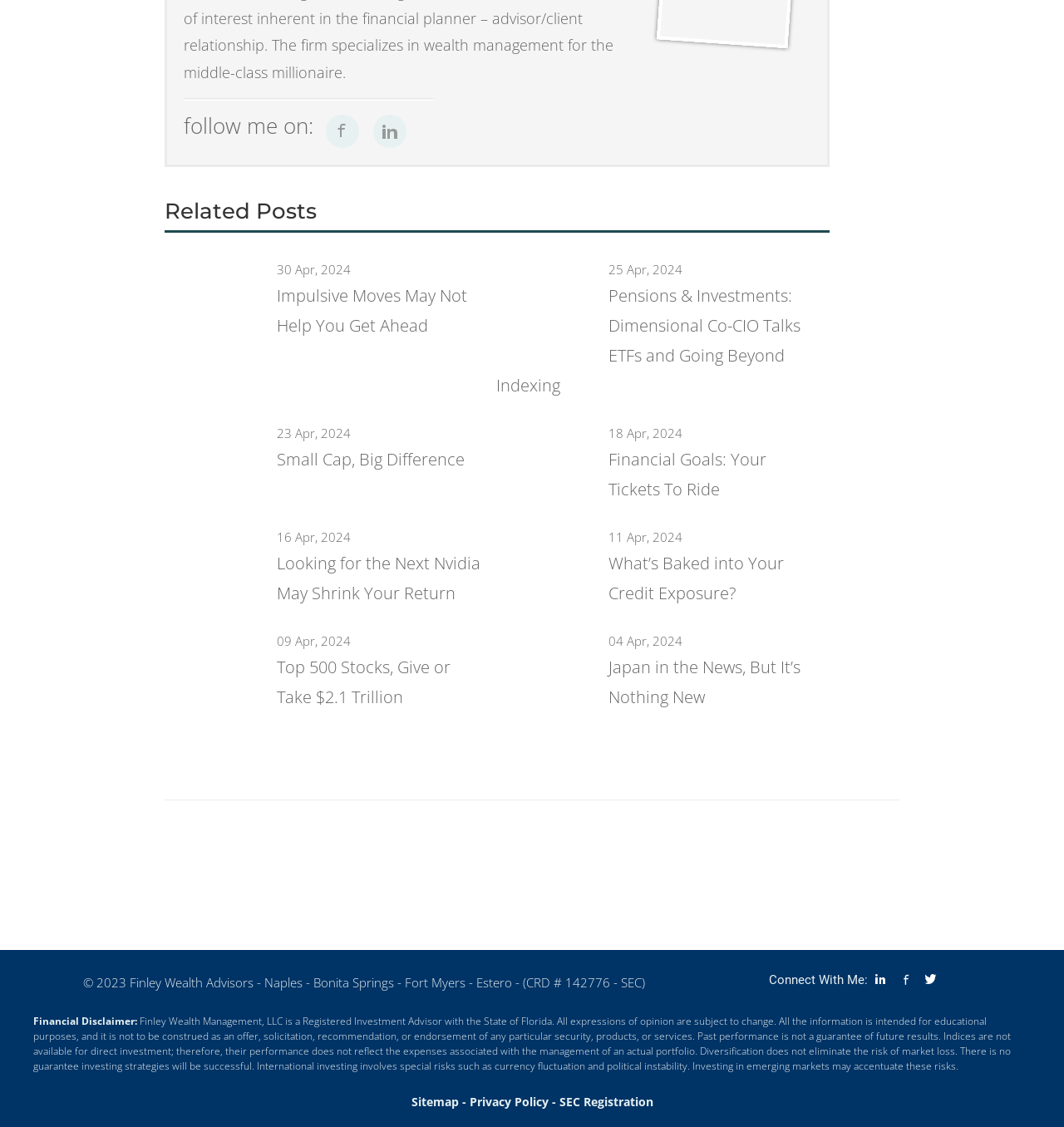Determine the bounding box coordinates for the area that should be clicked to carry out the following instruction: "Connect with me on Facebook".

[0.816, 0.858, 0.839, 0.88]